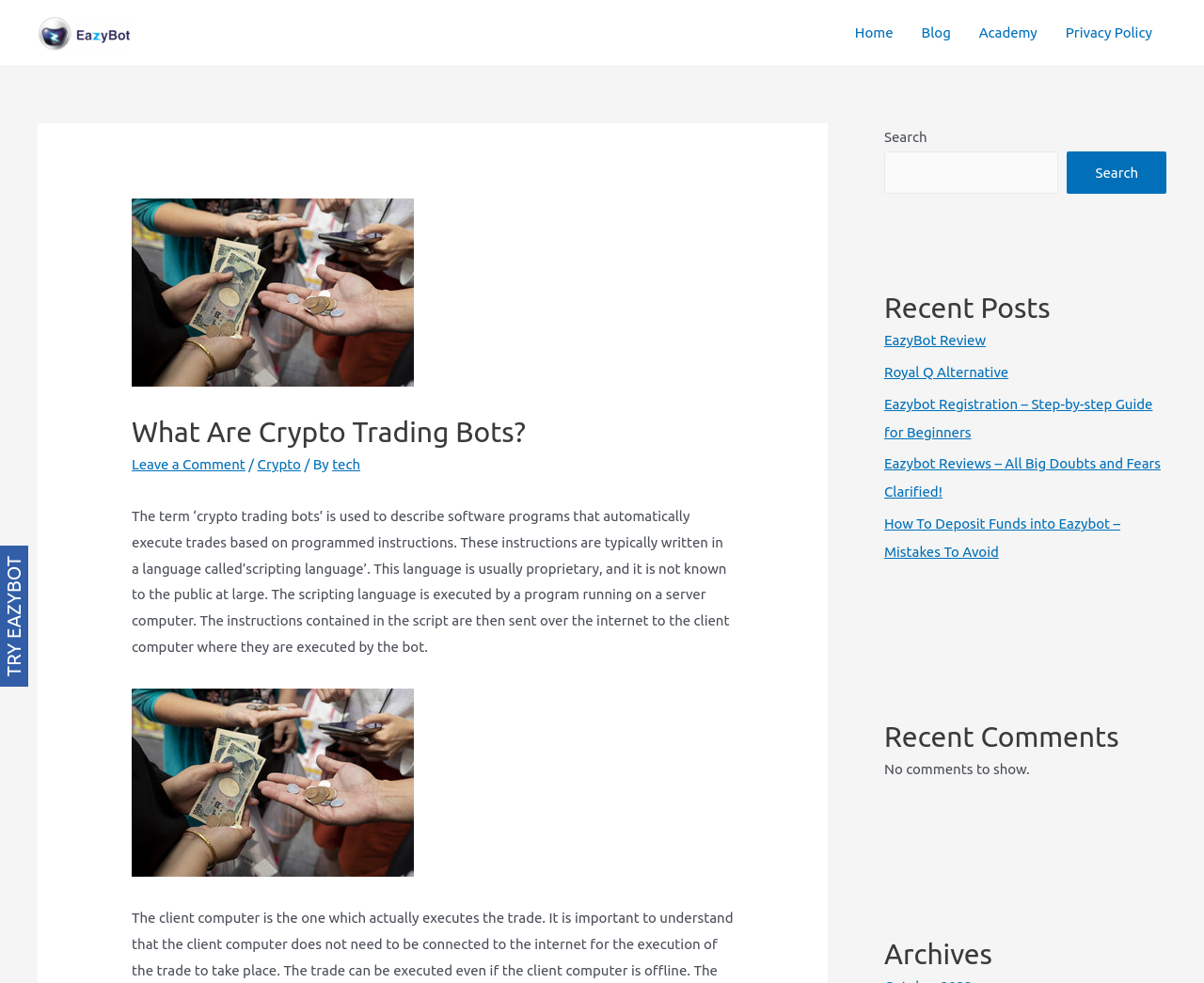Please provide a detailed answer to the question below based on the screenshot: 
What is the purpose of the search box on this webpage?

The search box is located in the complementary section of the webpage, and it has a label 'Search' and a button 'Search', indicating that its purpose is to allow users to search the website for specific content.